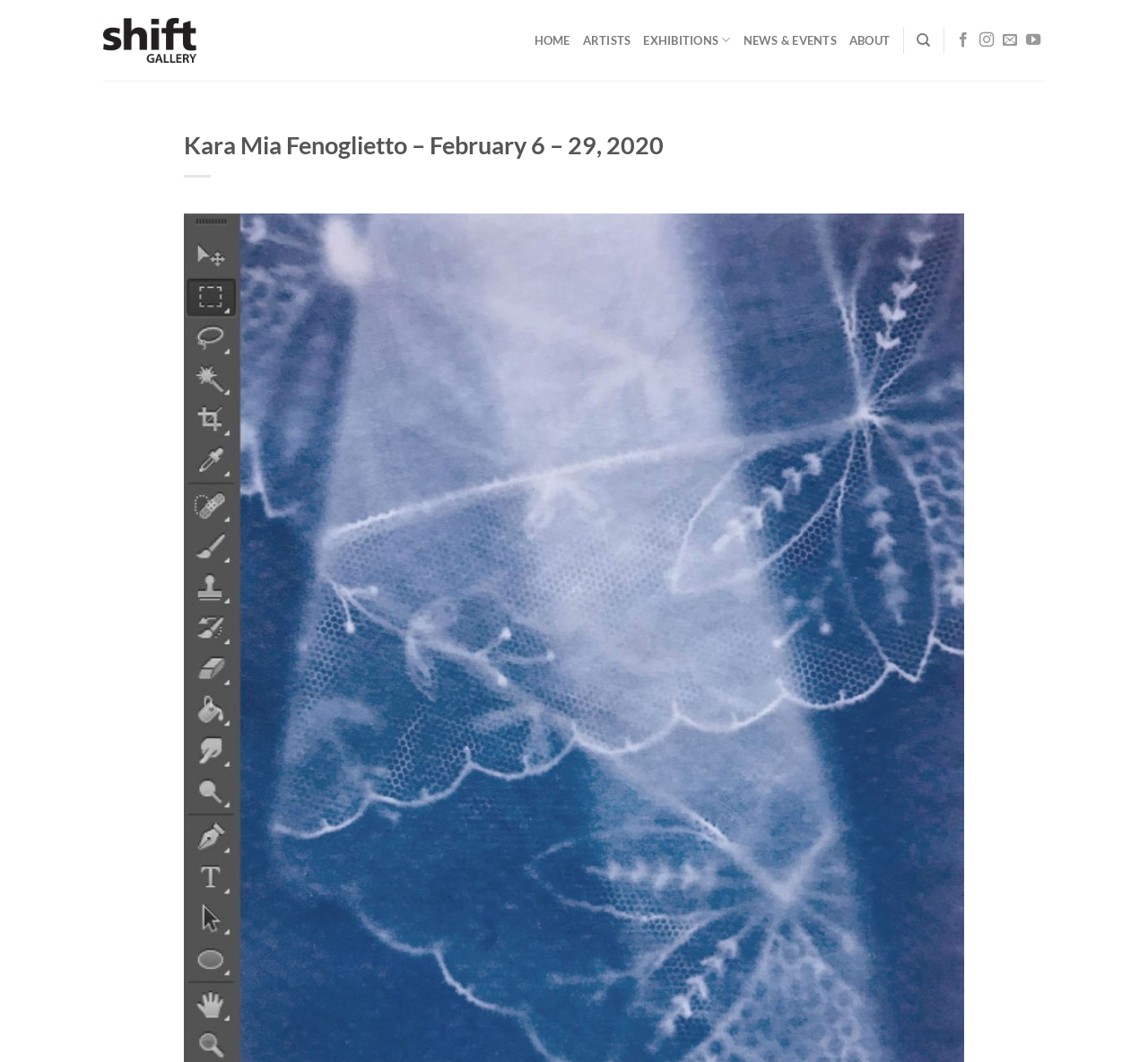Determine the bounding box coordinates of the element's region needed to click to follow the instruction: "go to home page". Provide these coordinates as four float numbers between 0 and 1, formatted as [left, top, right, bottom].

[0.465, 0.023, 0.497, 0.053]